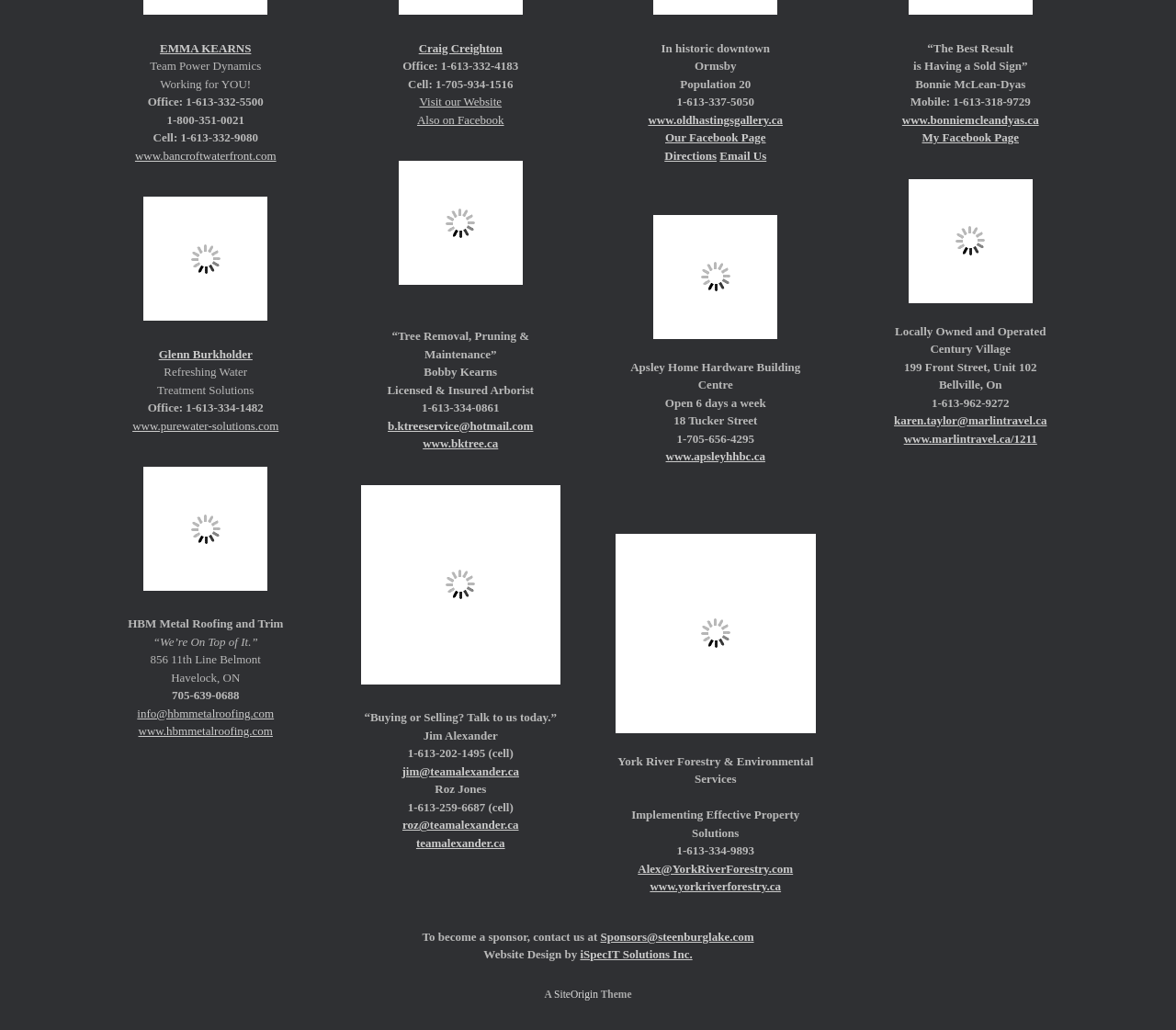What is the website of York River Forestry & Environmental Services?
Based on the visual details in the image, please answer the question thoroughly.

The website of York River Forestry & Environmental Services can be found in the section of the webpage dedicated to this business. The website is listed as www.yorkriverforestry.ca, and it is likely that this is where customers can find more information about the services offered by this company.